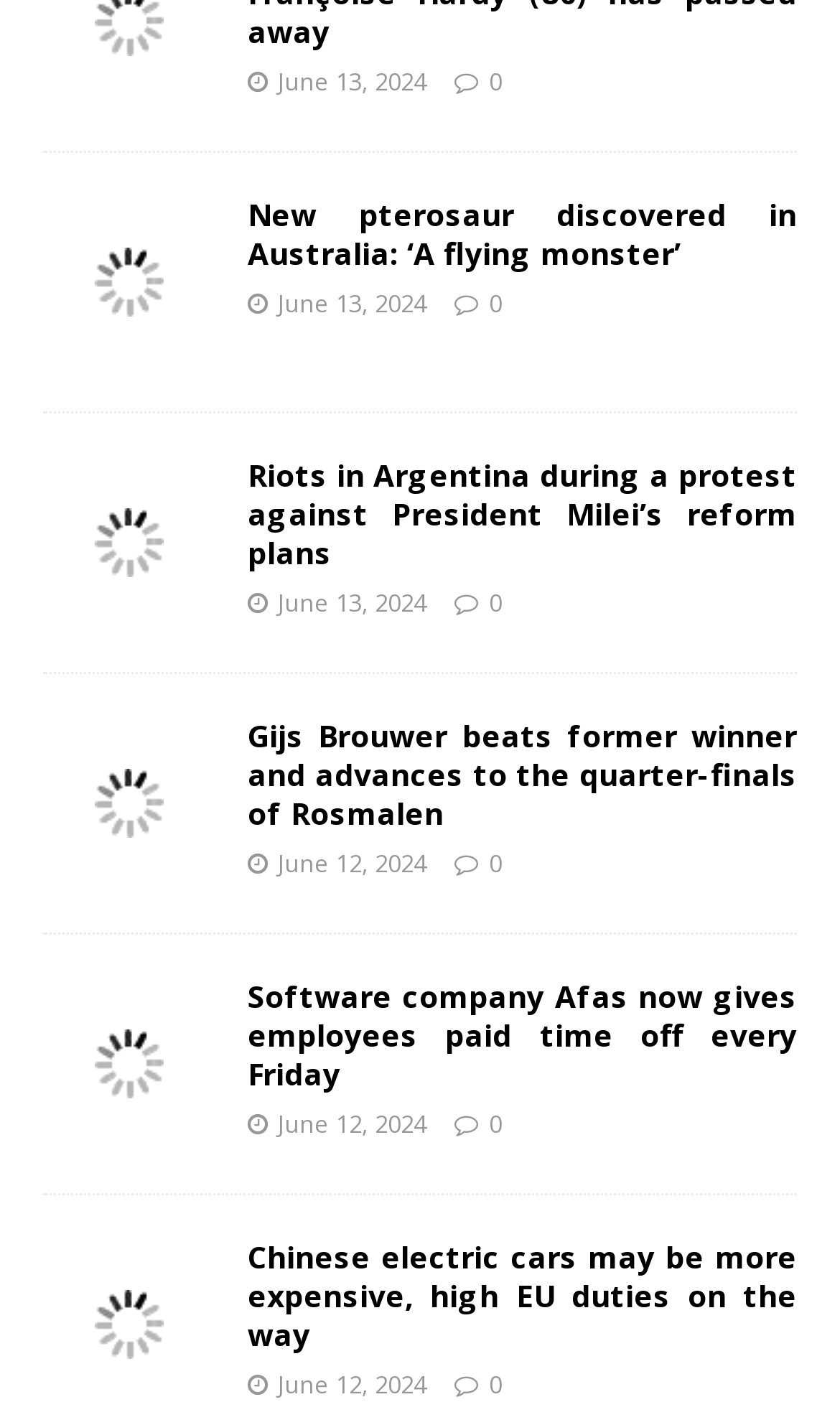Provide the bounding box coordinates of the section that needs to be clicked to accomplish the following instruction: "Learn about Gijs Brouwer."

[0.051, 0.511, 0.256, 0.634]